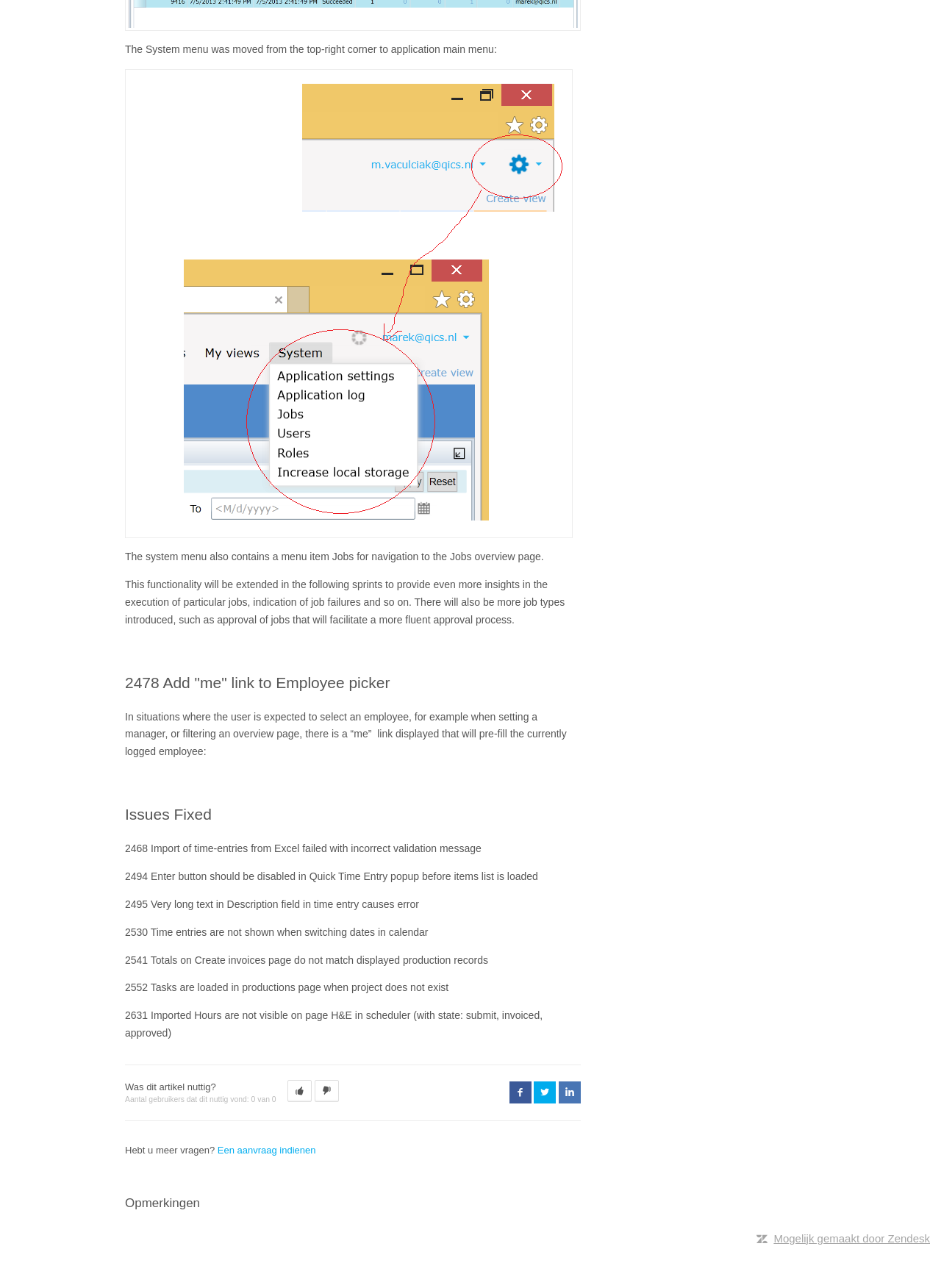What is the purpose of the buttons with 👍 and 👎 icons?
Carefully analyze the image and provide a detailed answer to the question.

The buttons with 👍 and 👎 icons, as shown in the button elements with IDs 206 and 207, are likely used to rate the usefulness of the article, allowing users to provide feedback.